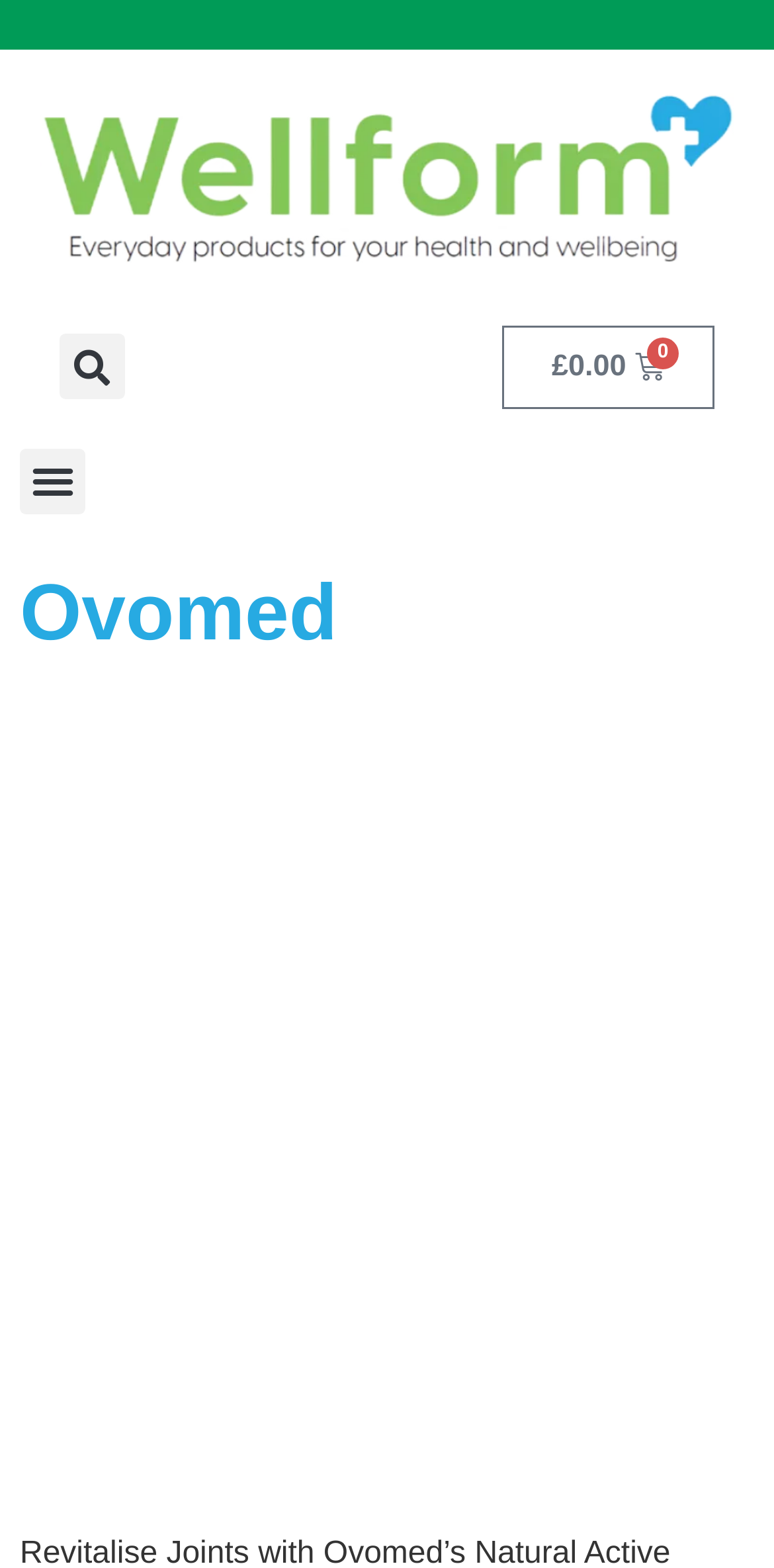Please locate the UI element described by "Search" and provide its bounding box coordinates.

[0.077, 0.213, 0.161, 0.255]